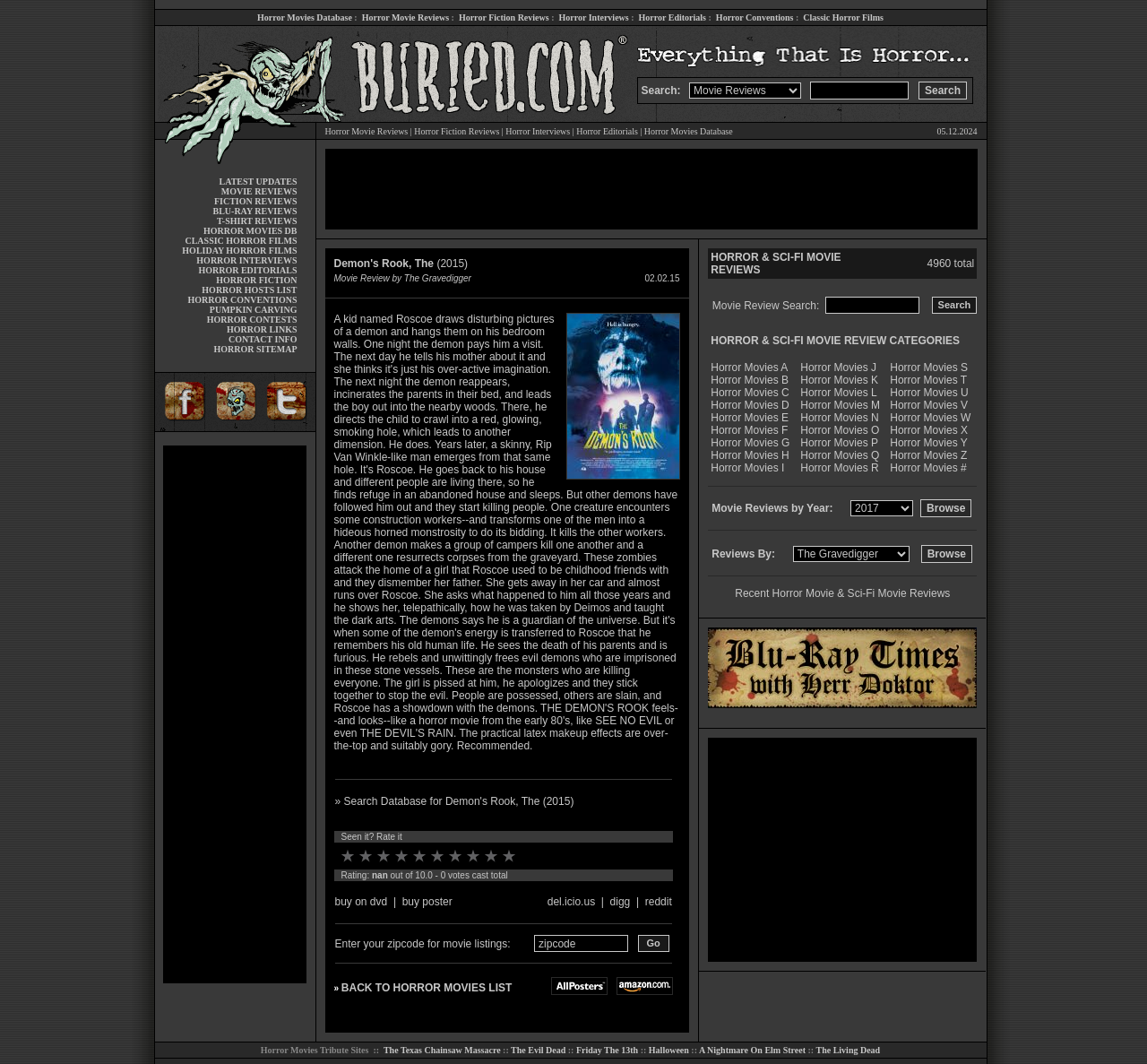What type of movies are reviewed on this website?
Using the image, answer in one word or phrase.

Horror movies